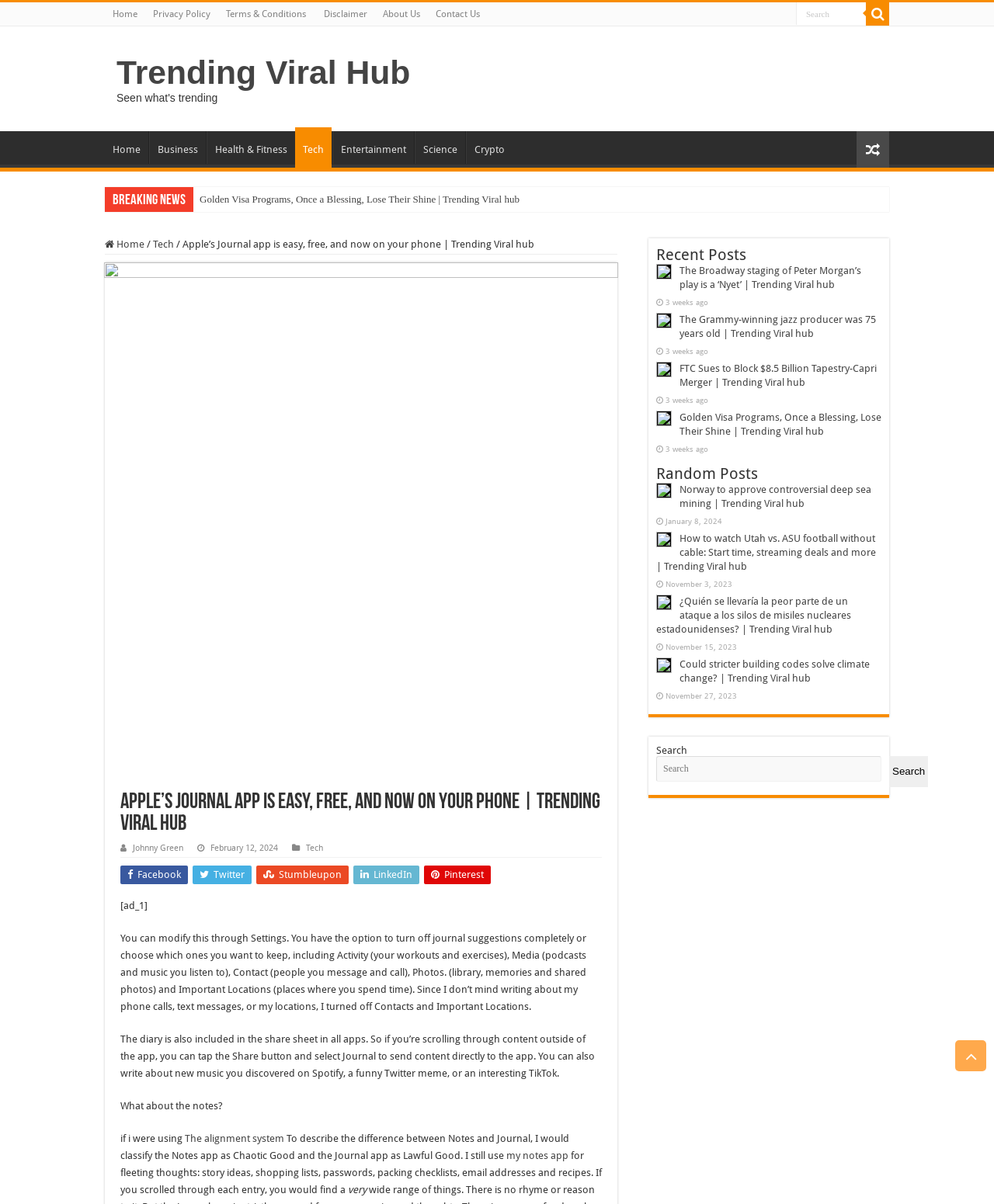Answer the following inquiry with a single word or phrase:
What is the name of the website?

Trending Viral Hub